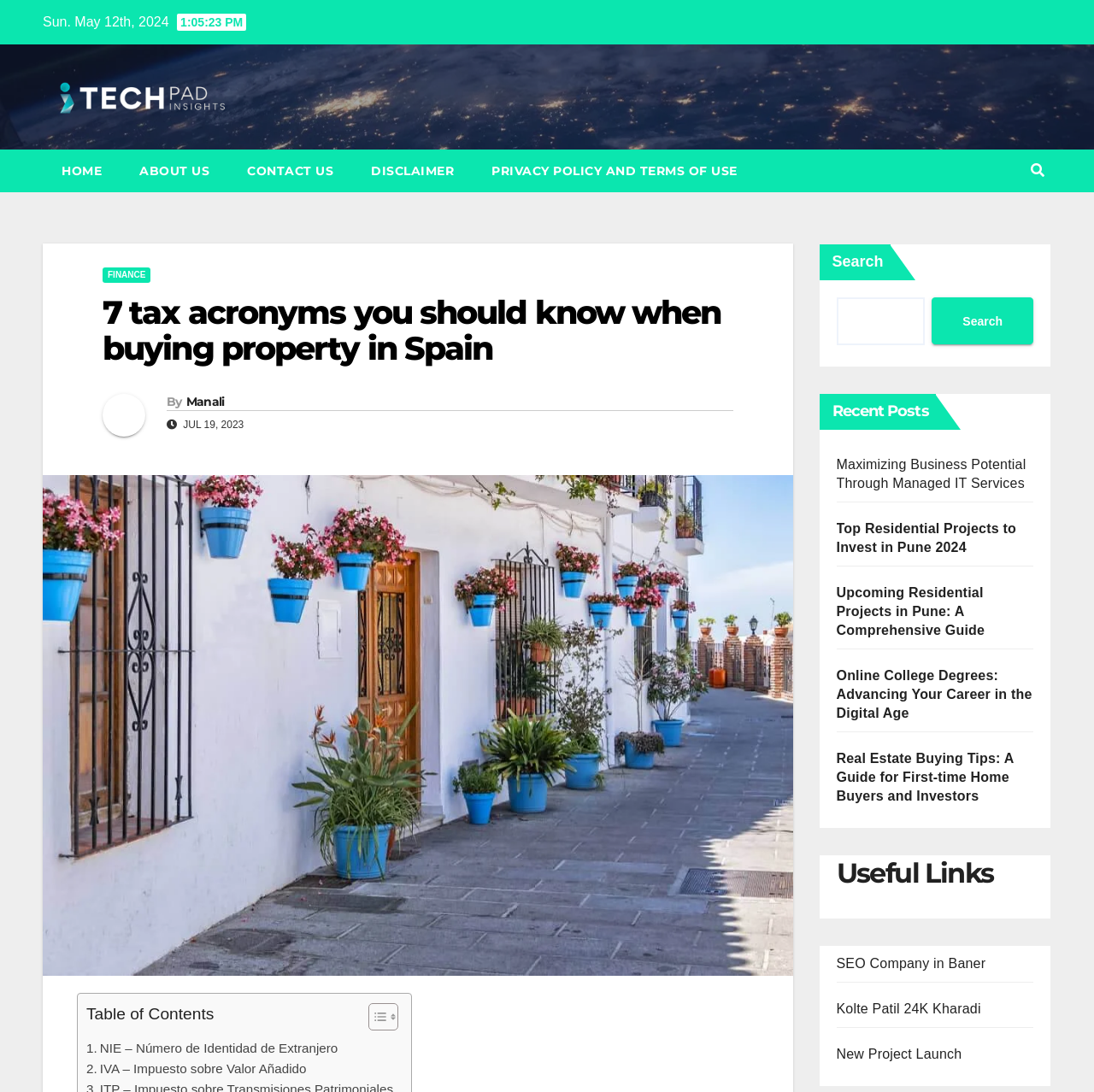Provide a thorough description of the webpage's content and layout.

The webpage appears to be a blog or article page from a website called i-TechPad. At the top, there is a navigation menu with links to "HOME", "ABOUT US", "CONTACT US", "DISCLAIMER", and "PRIVACY POLICY AND TERMS OF USE". Next to the navigation menu, there is a button with a search icon, which has a dropdown menu with links to "FINANCE" and other categories.

The main content of the page is an article titled "7 tax acronyms you should know when buying property in Spain". The article has a permalink and is attributed to an author named Manali. Below the article title, there is a date "JUL 19, 2023" and a table of contents with links to different sections of the article.

To the right of the article, there is a search bar with a search button. Below the search bar, there is a section titled "Recent Posts" with links to several other articles, including "Maximizing Business Potential Through Managed IT Services", "Top Residential Projects to Invest in Pune 2024", and others. Further down, there is a section titled "Useful Links" with links to external websites, such as "SEO Company in Baner" and "Kolte Patil 24K Kharadi".

At the bottom of the page, there is a layout table with a static text "Table of Contents" and a toggle icon. The table of contents has links to different sections of the article, including "NIE – Número de Identidad de Extranjero" and "IVA – Impuesto sobre Valor Añadido".